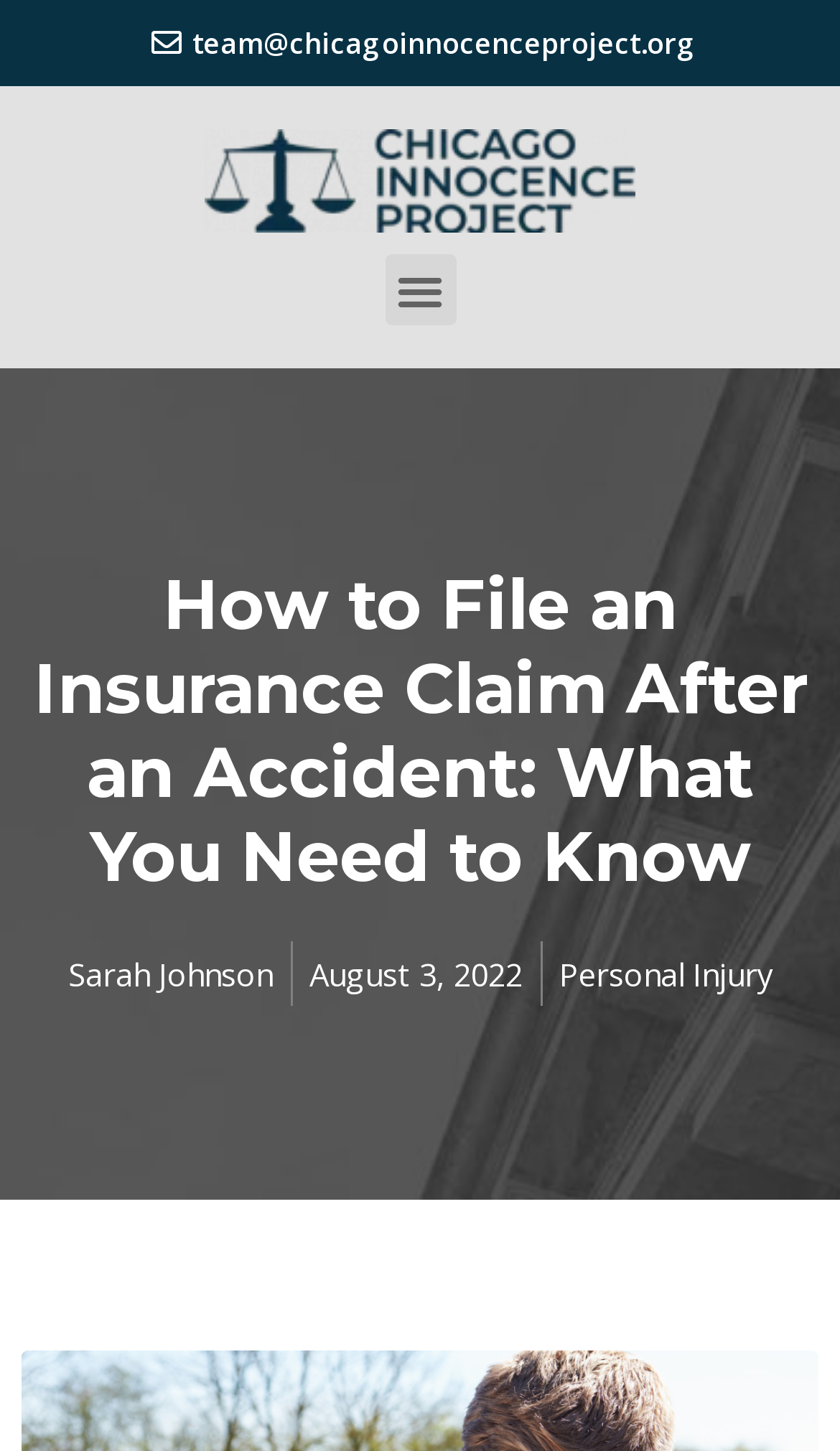When was the article published? From the image, respond with a single word or brief phrase.

August 3, 2022